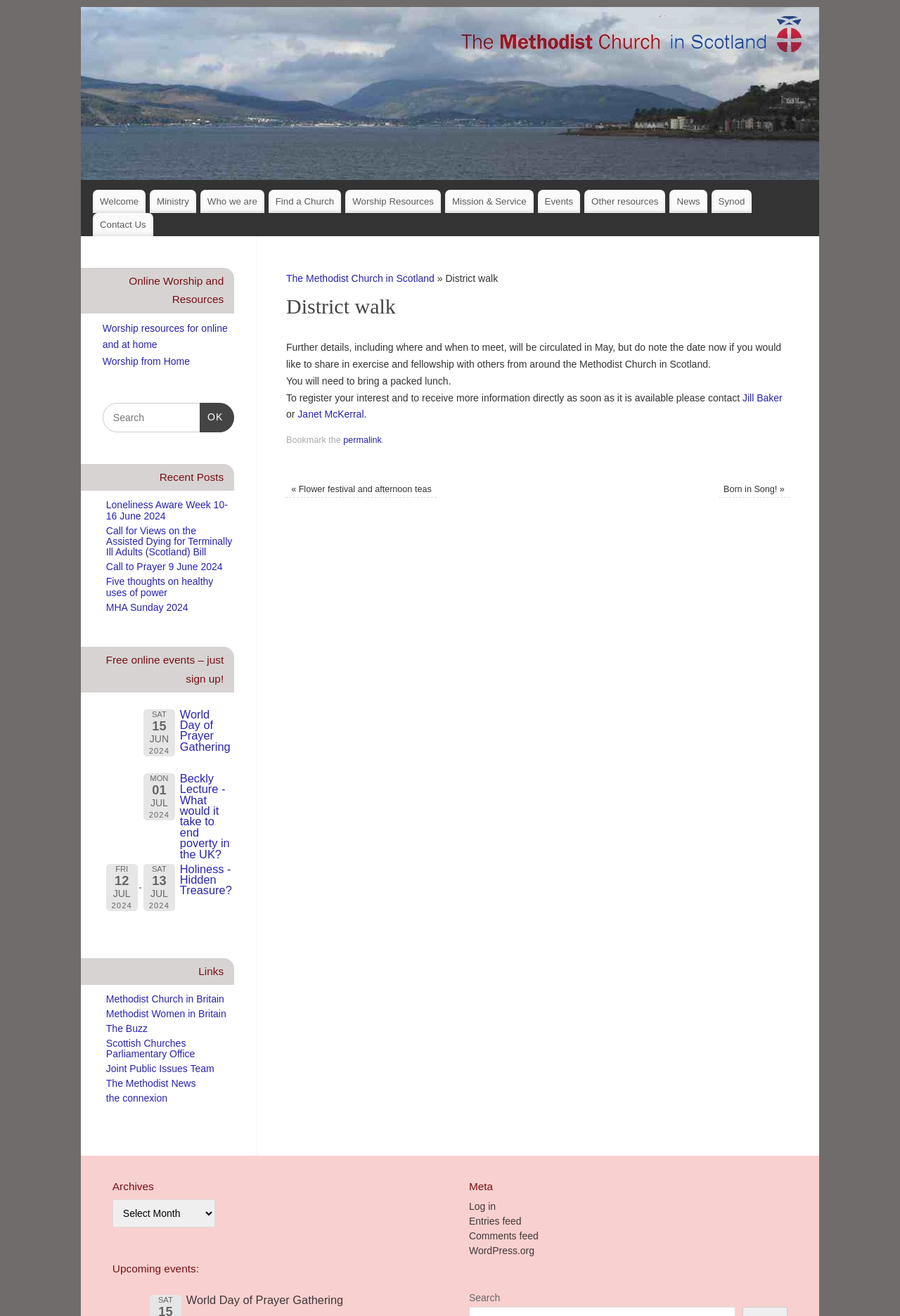Predict the bounding box of the UI element that fits this description: "Synod".

[0.79, 0.144, 0.835, 0.162]